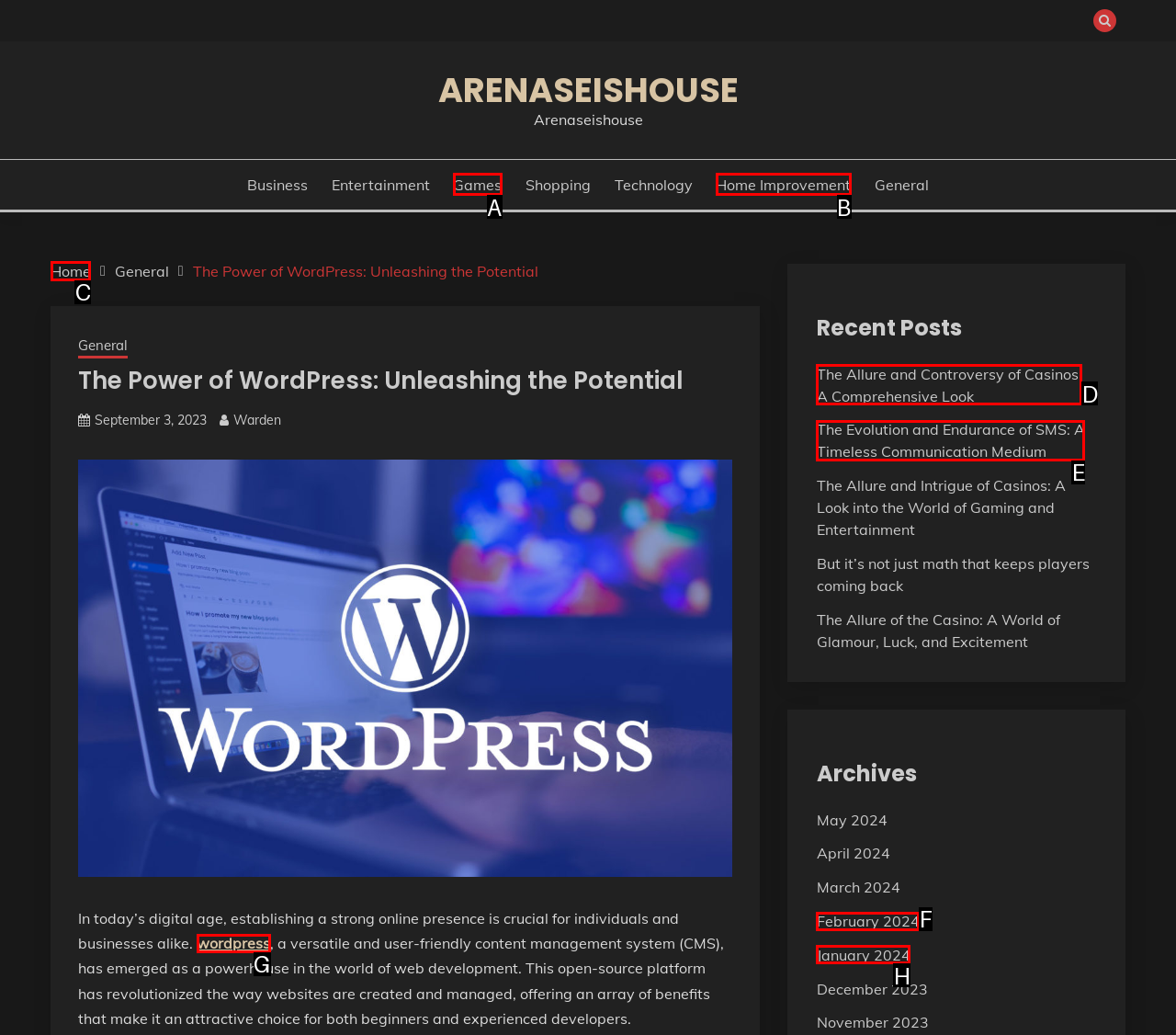Select the UI element that should be clicked to execute the following task: Click on the 'Home' link
Provide the letter of the correct choice from the given options.

C